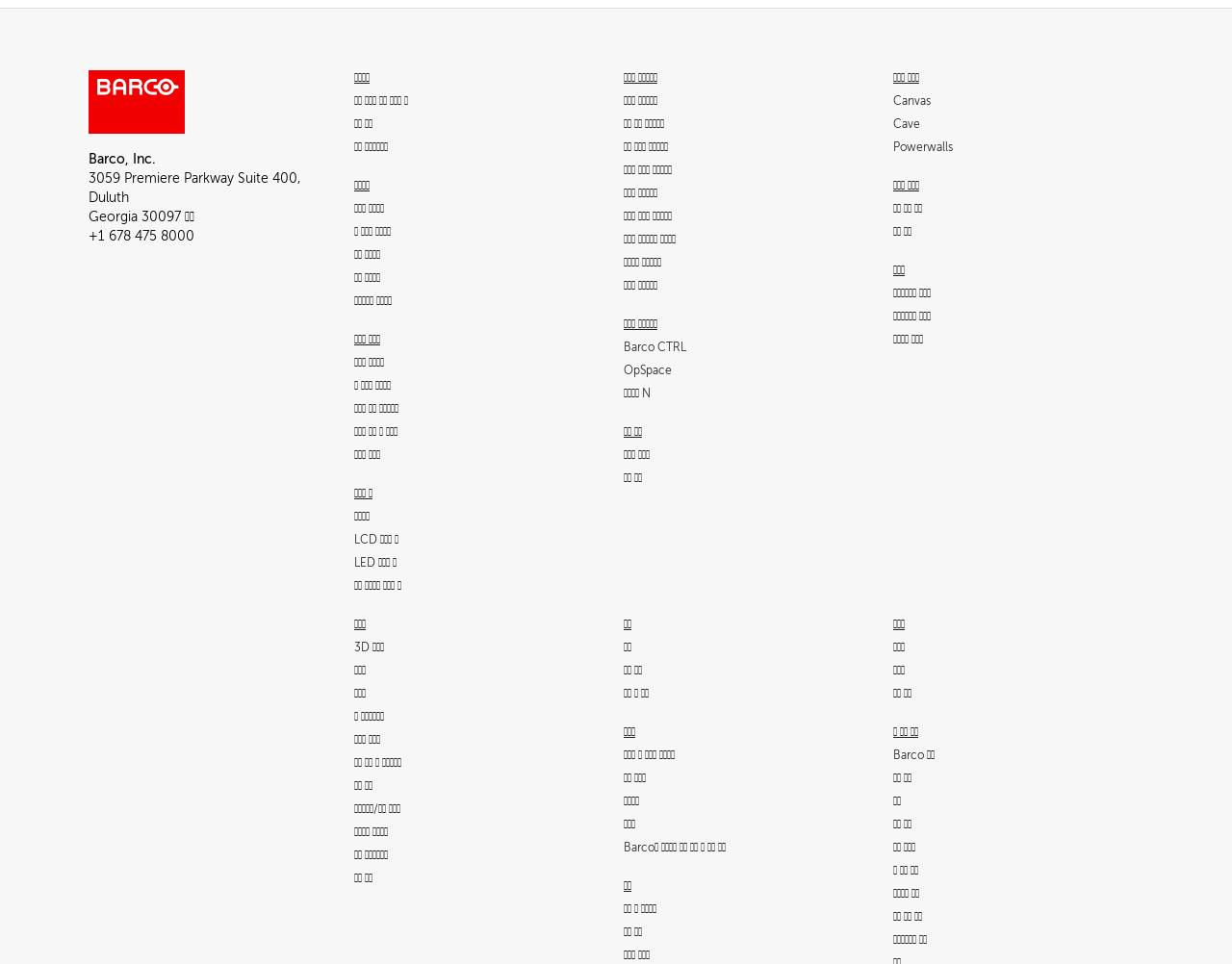What is the phone number of the company?
Please provide a single word or phrase as your answer based on the image.

+1 678 475 8000